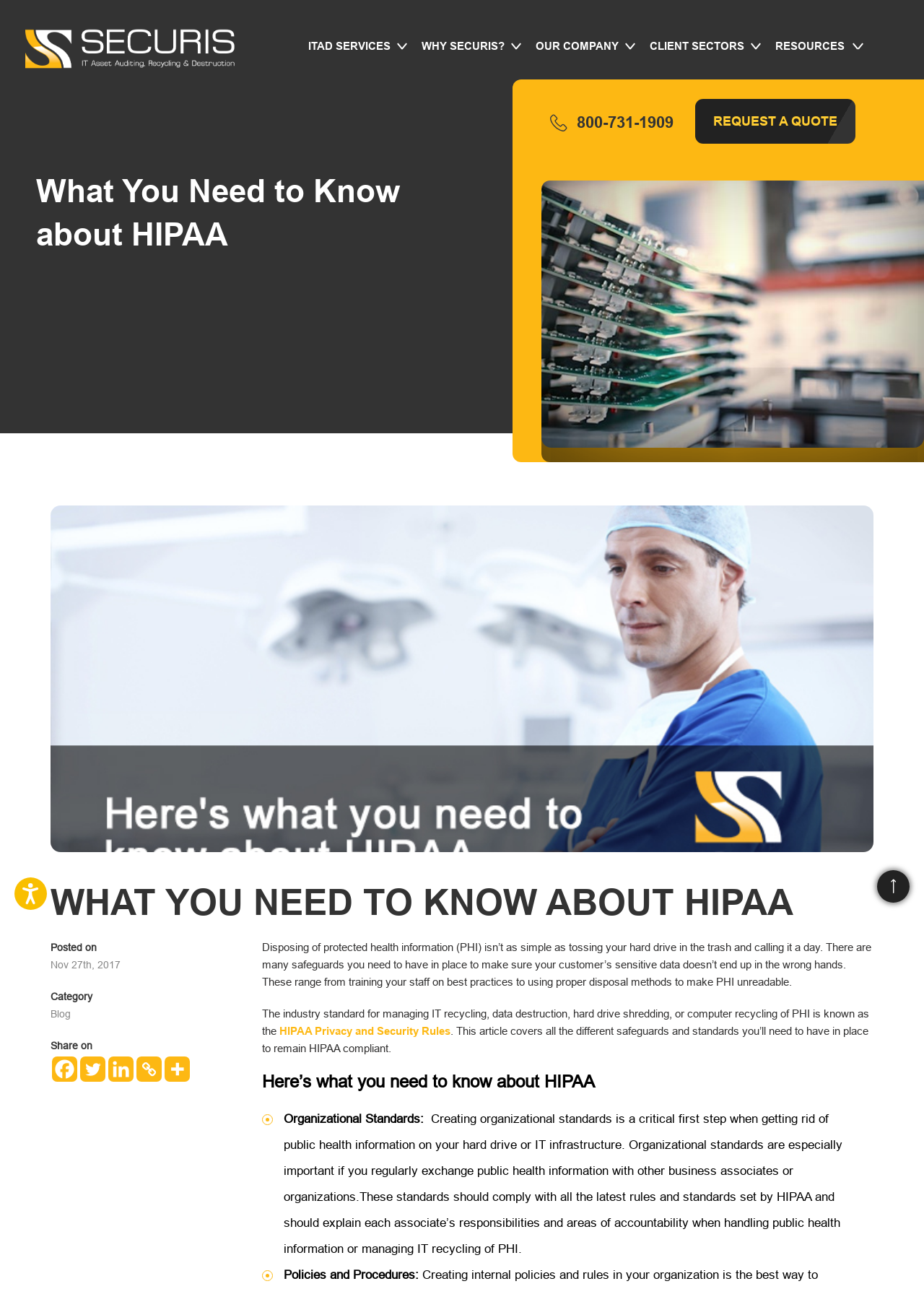How many social media sharing options are available?
Please craft a detailed and exhaustive response to the question.

I counted the number of link elements with social media platform names, such as Facebook, Twitter, and Linkedin, and found that there are four social media sharing options available.